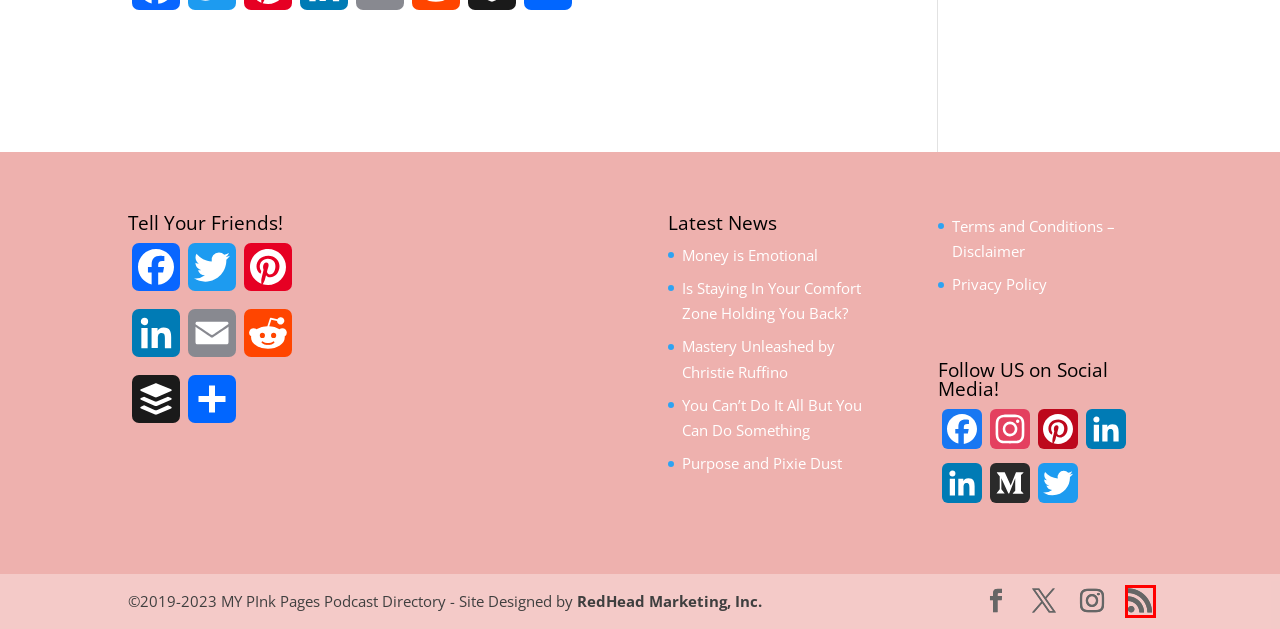Examine the screenshot of a webpage with a red bounding box around an element. Then, select the webpage description that best represents the new page after clicking the highlighted element. Here are the descriptions:
A. Is Staying In Your Comfort Zone Holding You Back? - My PINK Pages
B. Privacy Policy - My PINK Pages
C. Blog Archives - My PINK Pages
D. My PINK Pages
E. Redhead Marketing Inc. - Social Marketing. No pain. All Gain.
F. Terms and Conditions - Disclaimer - My PINK Pages
G. Women in ECommerce
H. AddToAny - Share

D